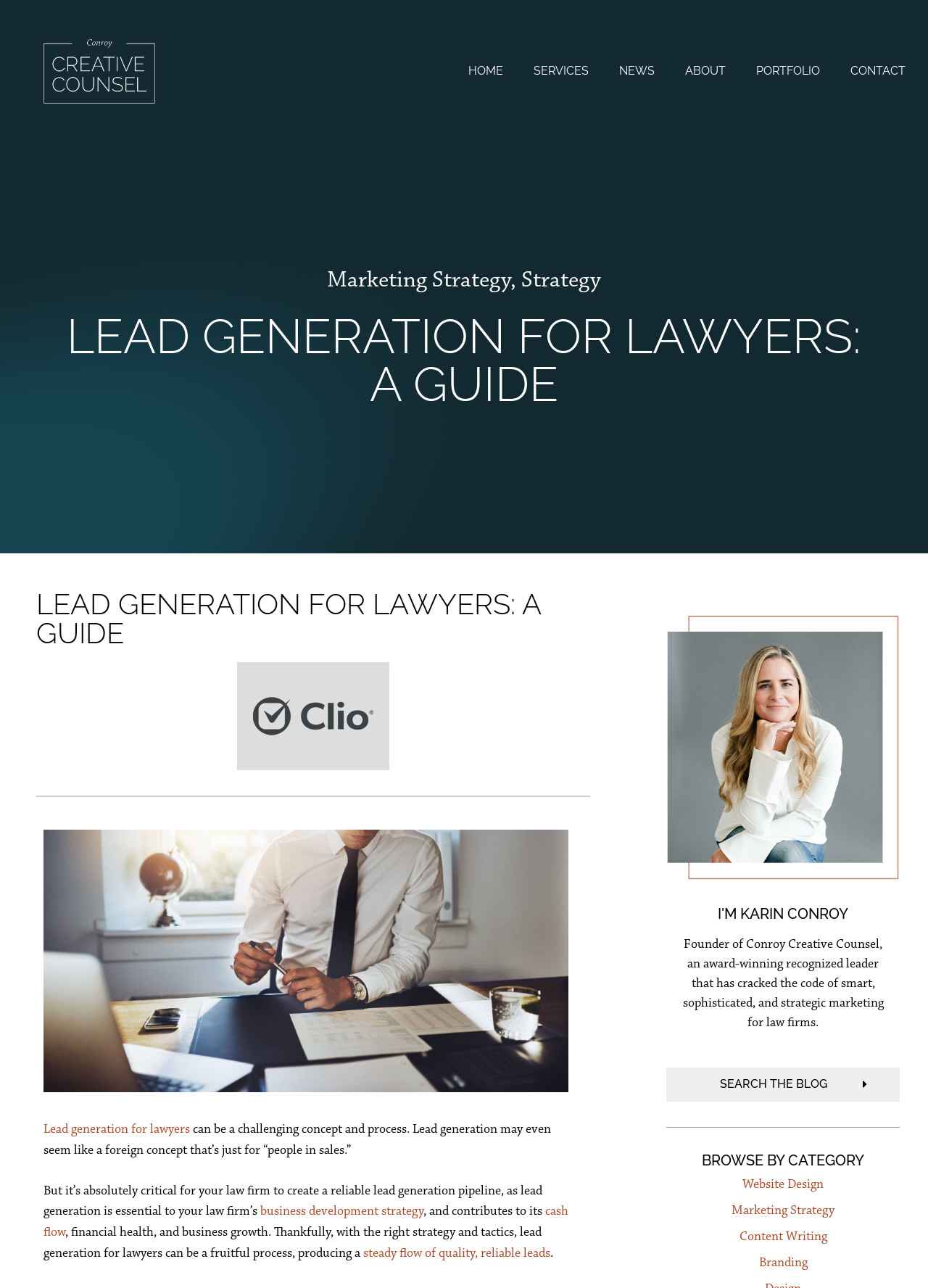Please determine the bounding box coordinates for the element with the description: "About".

[0.722, 0.042, 0.798, 0.068]